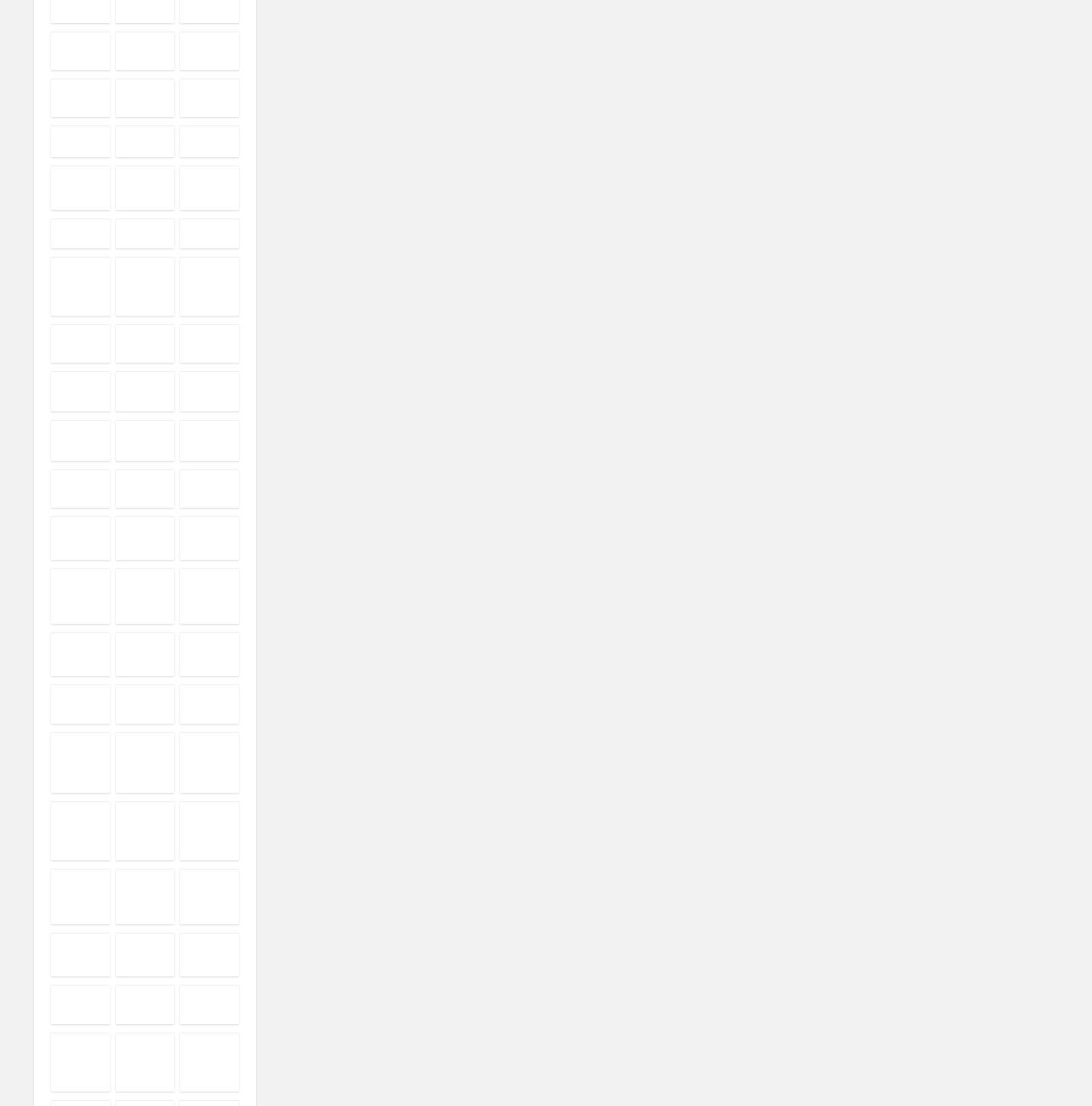Locate the bounding box coordinates of the region to be clicked to comply with the following instruction: "Explore Alpha Omega Publications Discount Code". The coordinates must be four float numbers between 0 and 1, in the form [left, top, right, bottom].

[0.047, 0.071, 0.101, 0.106]